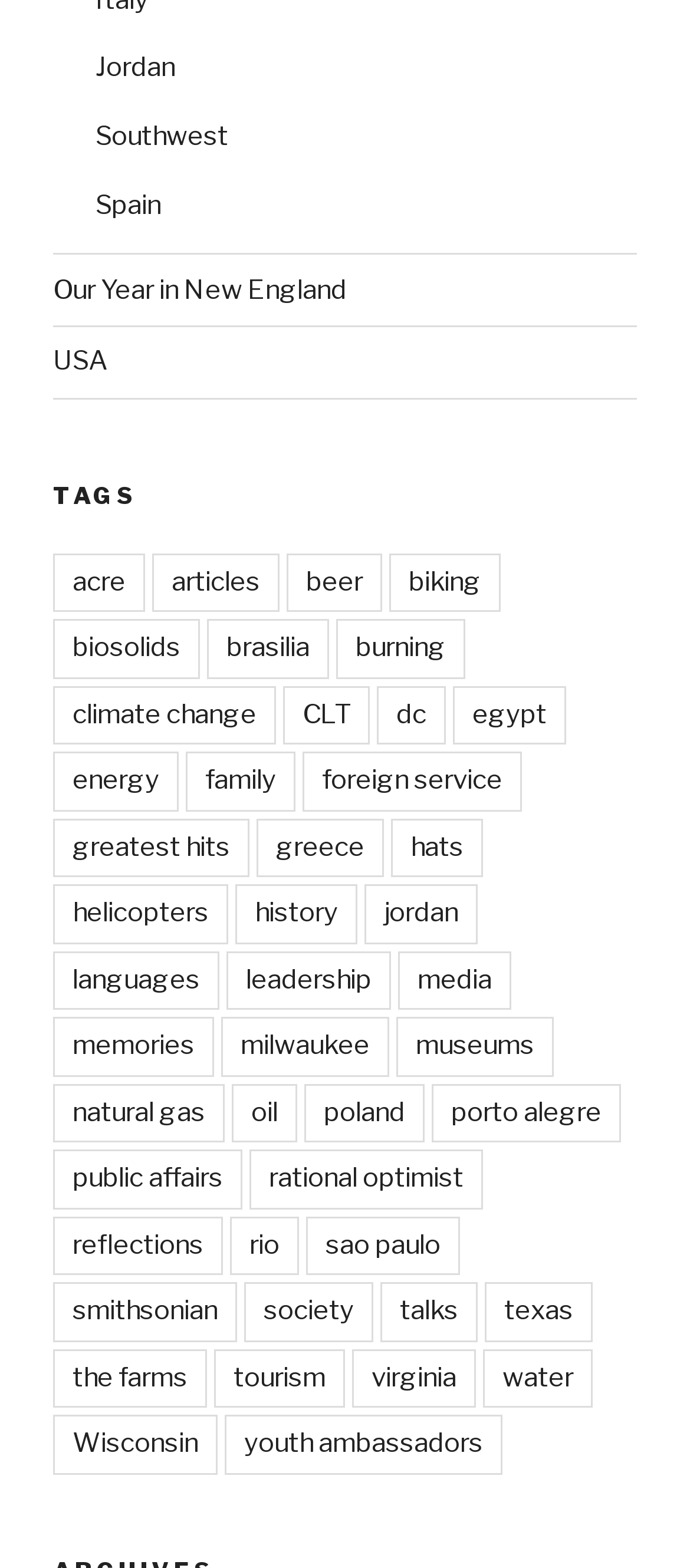Is there a link to 'USA' on the webpage?
Answer with a single word or short phrase according to what you see in the image.

Yes